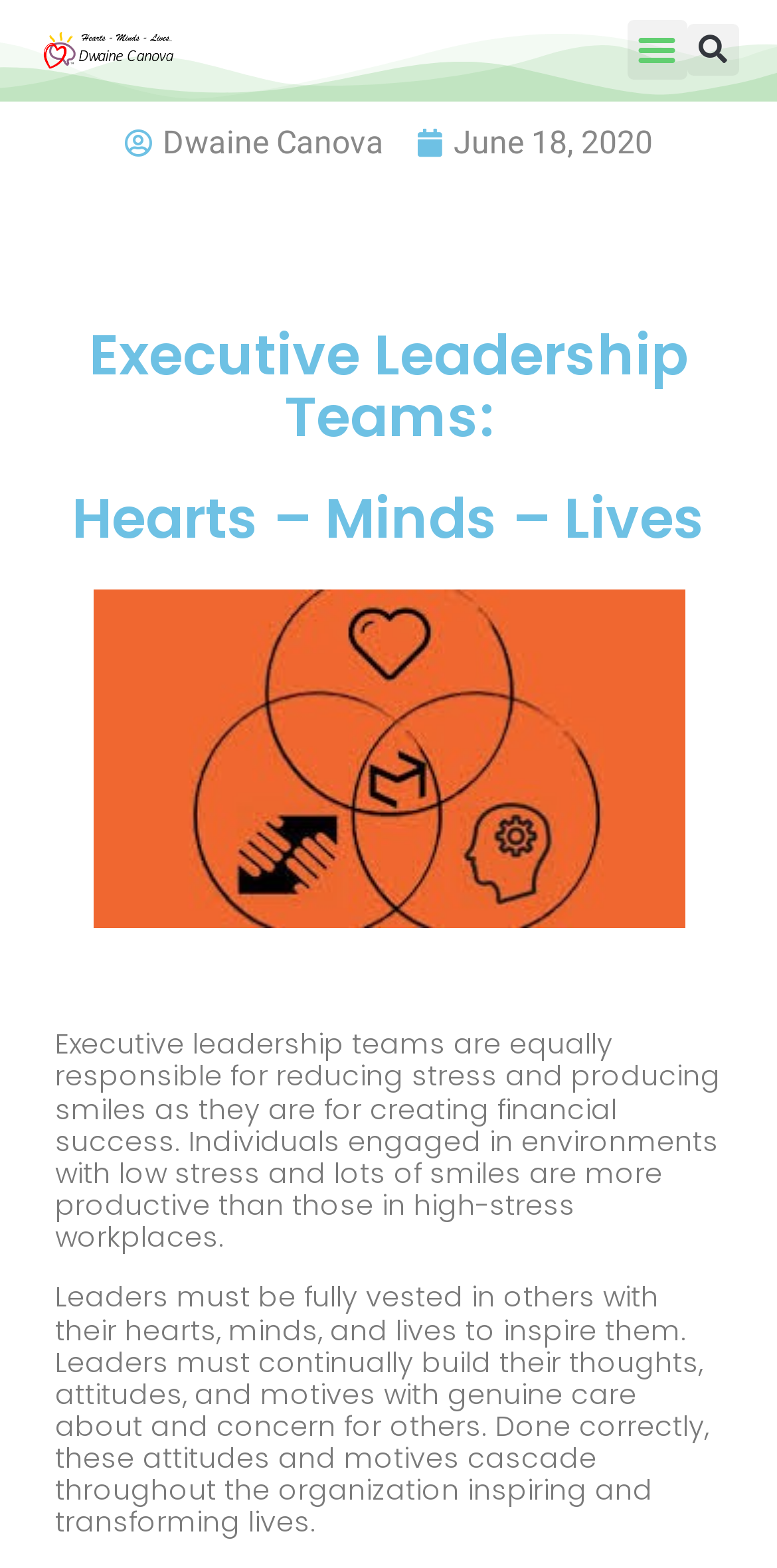What is the relationship between stress and productivity?
Please ensure your answer is as detailed and informative as possible.

The webpage mentions that individuals engaged in environments with low stress and lots of smiles are more productive than those in high-stress workplaces. This suggests that low stress levels can lead to increased productivity.